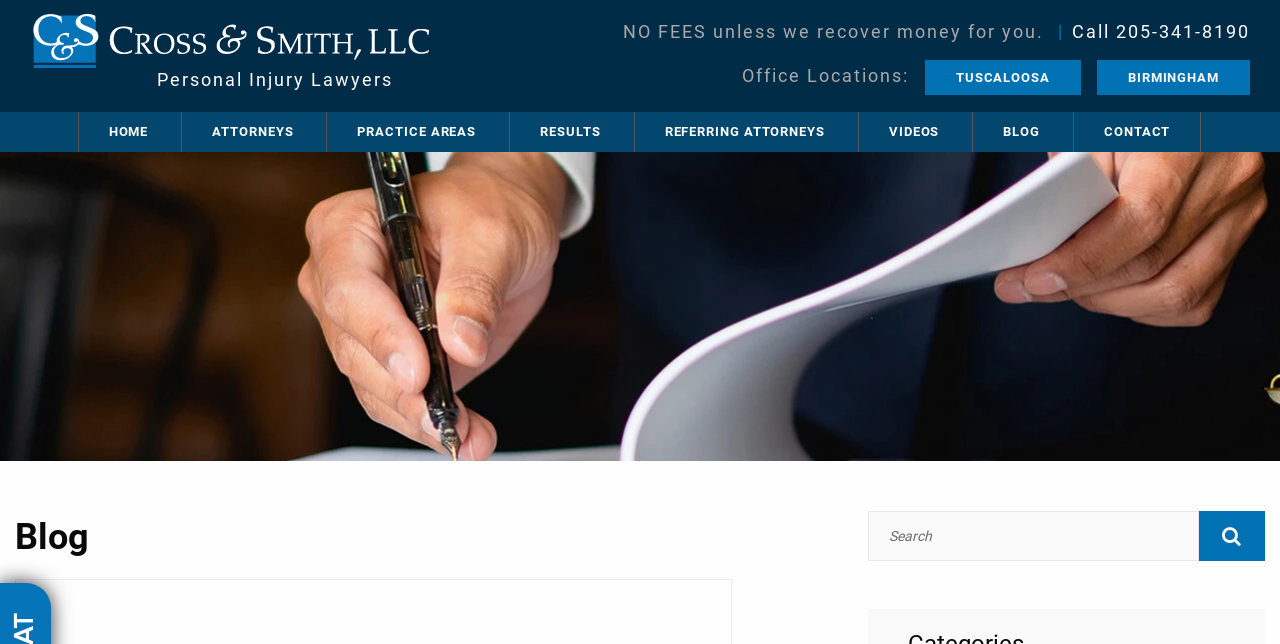Carefully examine the image and provide an in-depth answer to the question: What is the name of the law firm?

The name of the law firm can be found in the top-left corner of the webpage, where it is written in text as 'Cross & Smith LLC' and also has an image with the same name.